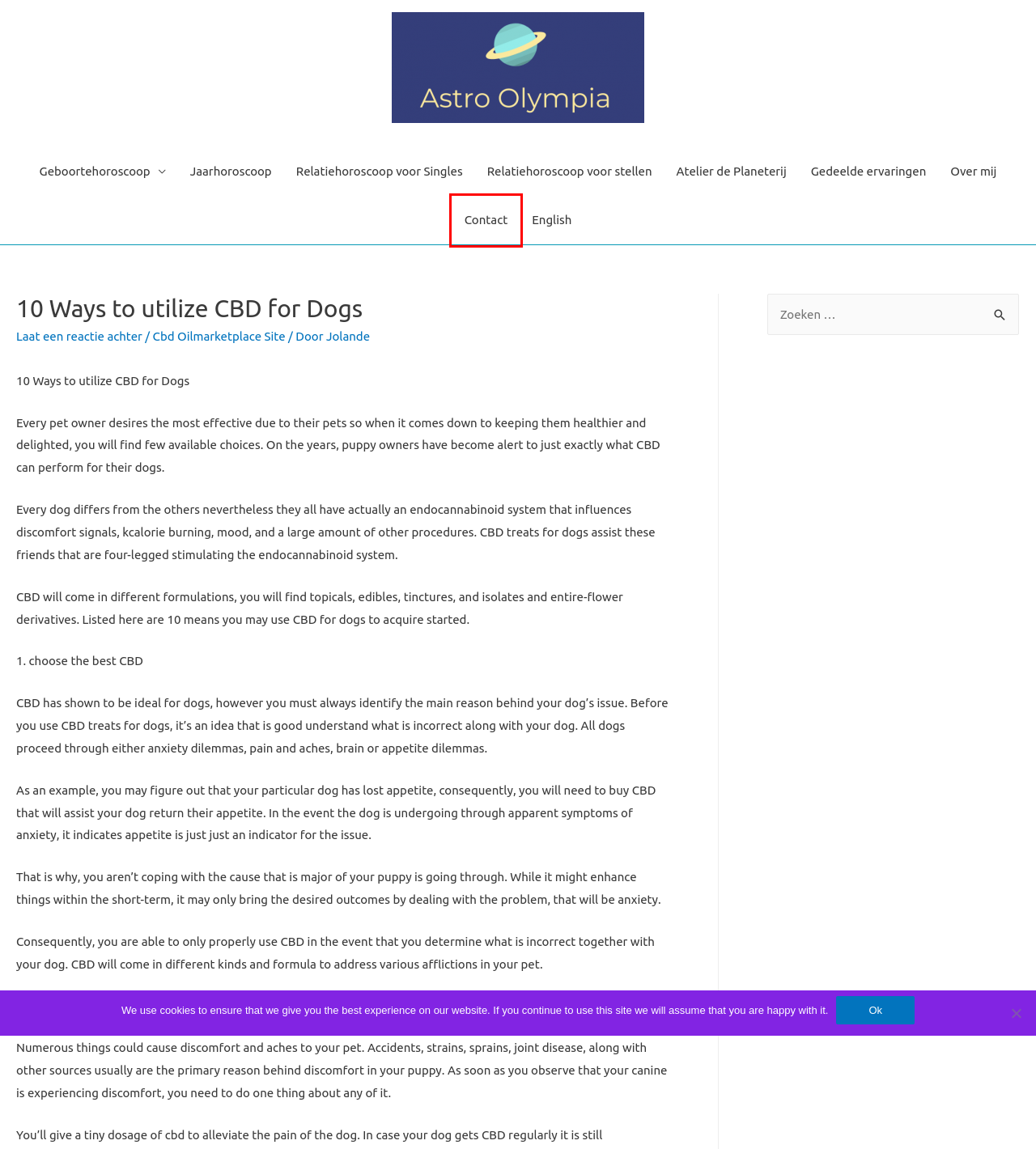Consider the screenshot of a webpage with a red bounding box and select the webpage description that best describes the new page that appears after clicking the element inside the red box. Here are the candidates:
A. Relatiehoroscoop voor stellen
B. Relatiehoroscoop voor Singles
C. English
D. Cbd Oilmarketplace Site
E. Jolande
F. Contact
G. Jaarhoroscoop
H. Geboortehoroscoop

F